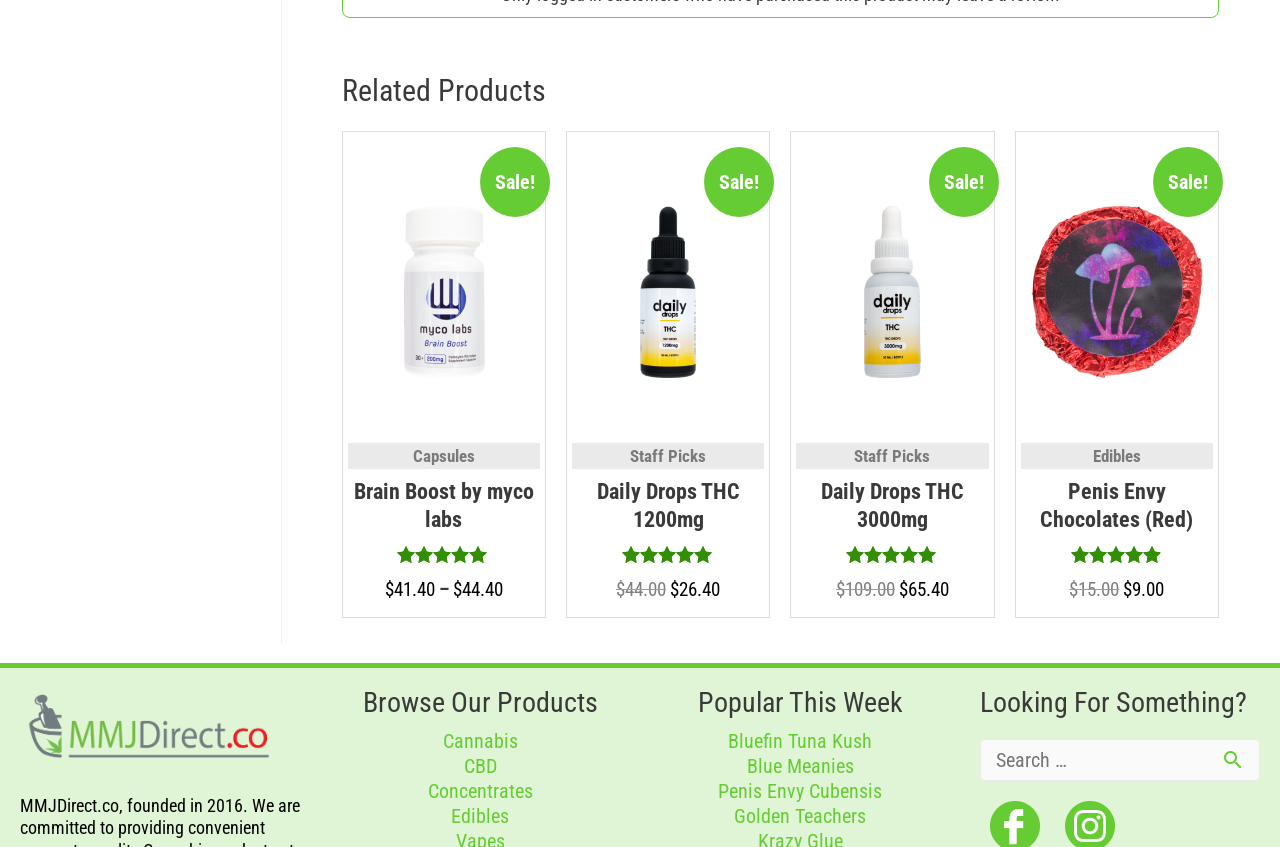How many products are listed under 'Related Products'?
Based on the image, answer the question in a detailed manner.

I counted the number of link elements under the heading 'Related Products' and found four products: 'Brain Boost by myco labs', 'Daily Drops THC 1200mg', 'Daily Drops THC 3000mg', and 'Penis Envy Chocolates (Red)'.